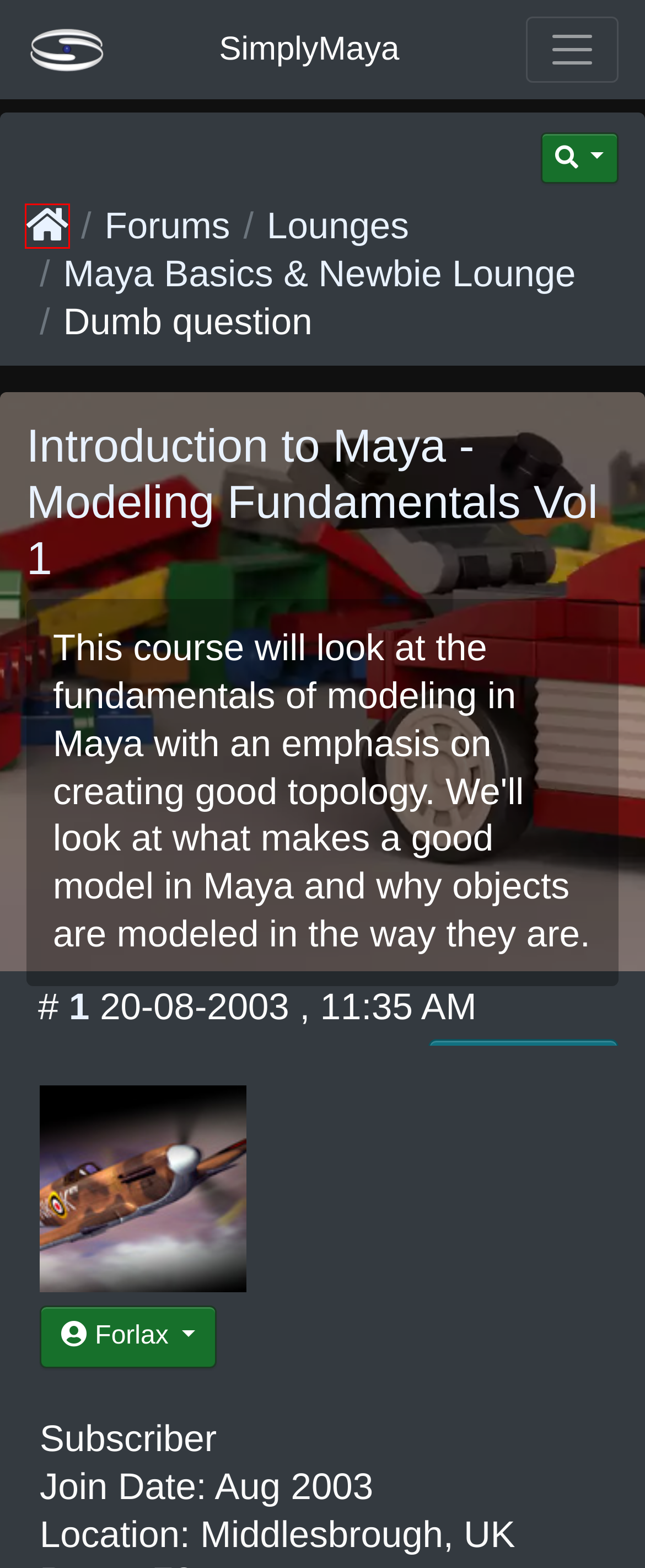You have a screenshot of a webpage with a red bounding box around an element. Identify the webpage description that best fits the new page that appears after clicking the selected element in the red bounding box. Here are the candidates:
A. Lounges - Simply Maya User Community
B. Textures won't display in viewport but work just fine in render - Simply Maya User Community
C. Customize the navigation of Mouse wheel? - Simply Maya User Community
D. Fortune awaits, enter this giveaway now! - Simply Maya User Community
E. Maya Basics & Newbie Lounge - Simply Maya User Community
F. Charmander’s Big Weakness - Simply Maya User Community
G. SimplyMaya | Online training for Maya and VFX artists
H. Simply Maya User Community

G